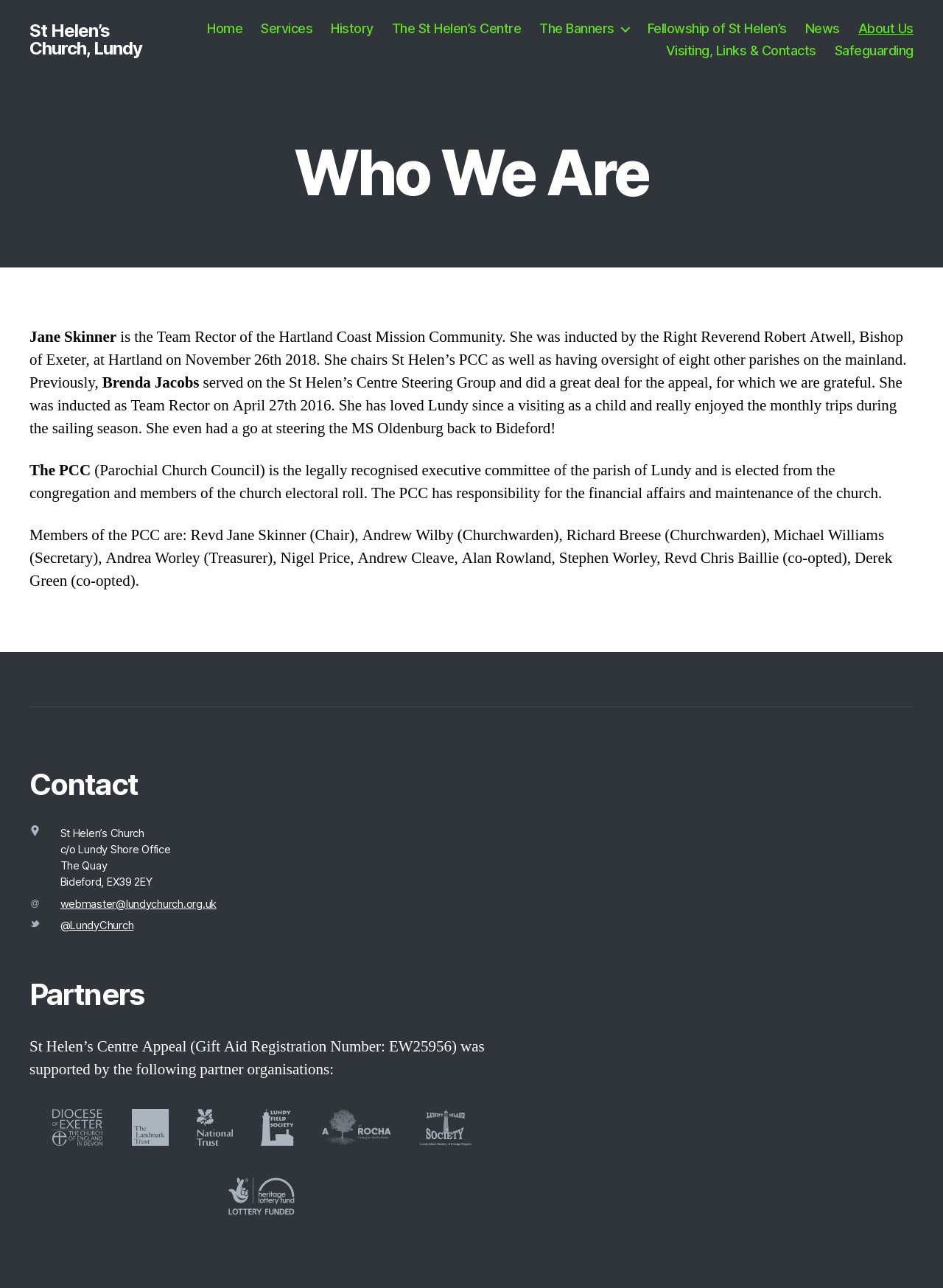Please determine the bounding box coordinates of the element to click on in order to accomplish the following task: "Visit the 'Diocese of Exeter' website". Ensure the coordinates are four float numbers ranging from 0 to 1, i.e., [left, top, right, bottom].

[0.055, 0.861, 0.11, 0.89]